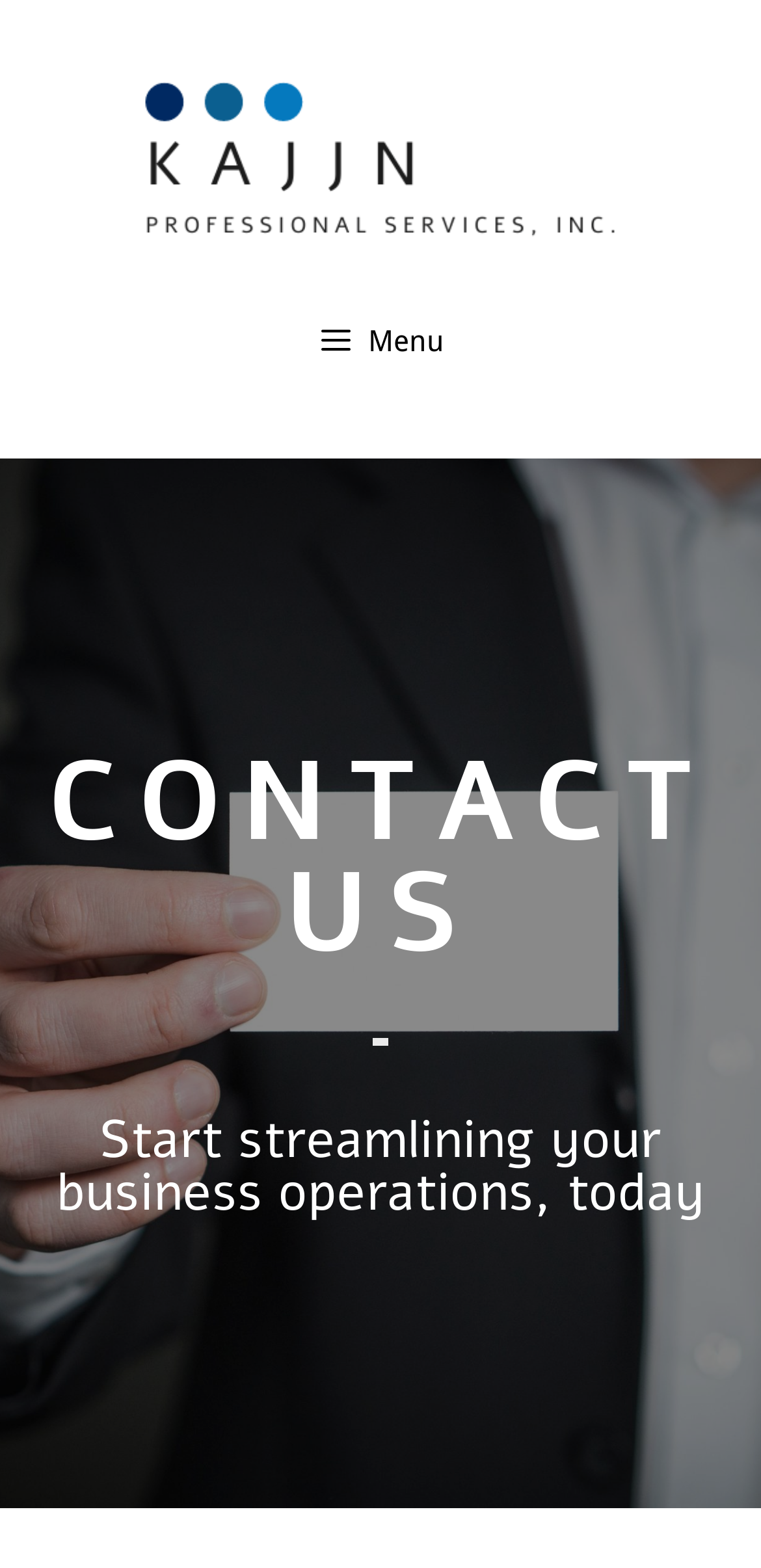Create an elaborate caption that covers all aspects of the webpage.

The webpage is titled "Contact | KAJJN Professional Services, Inc." and has a prominent banner at the top that spans the entire width of the page. Within the banner, there is a link to "KAJJN Professional Services, Inc." accompanied by an image of the company's logo, positioned near the top-left corner.

Below the banner, there is a primary navigation menu on the top-right side, which can be expanded by clicking a button with a menu icon. The menu is not expanded by default.

The main content of the page is divided into two sections, both of which are headings. The first heading, "CONTACT US", is located near the top-center of the page. The second heading, "Start streamlining your business operations, today", is positioned below the first heading, closer to the center of the page.